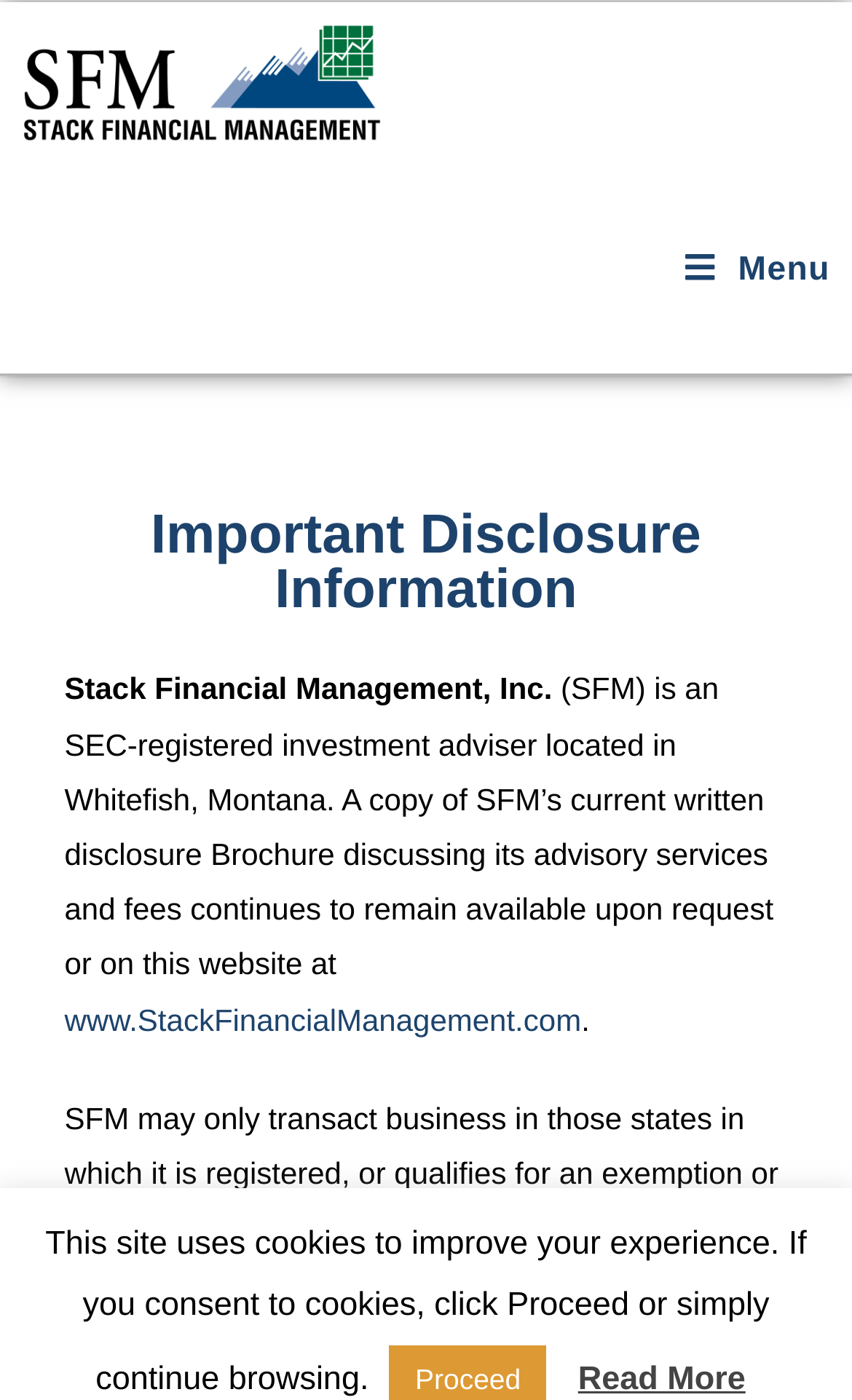What is the website address of Stack Financial Management?
By examining the image, provide a one-word or phrase answer.

www.StackFinancialManagement.com